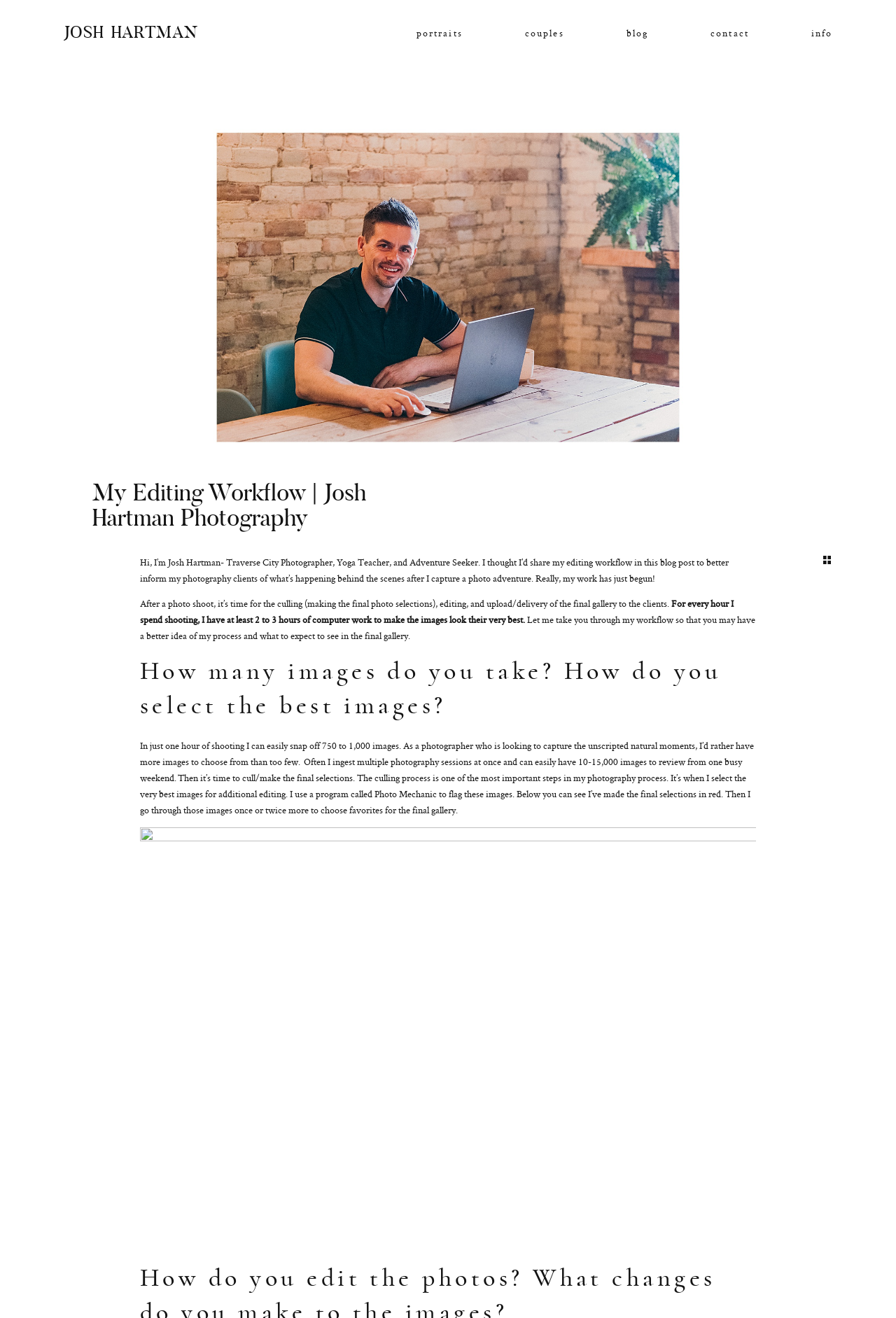What is the photographer's name?
Observe the image and answer the question with a one-word or short phrase response.

Josh Hartman